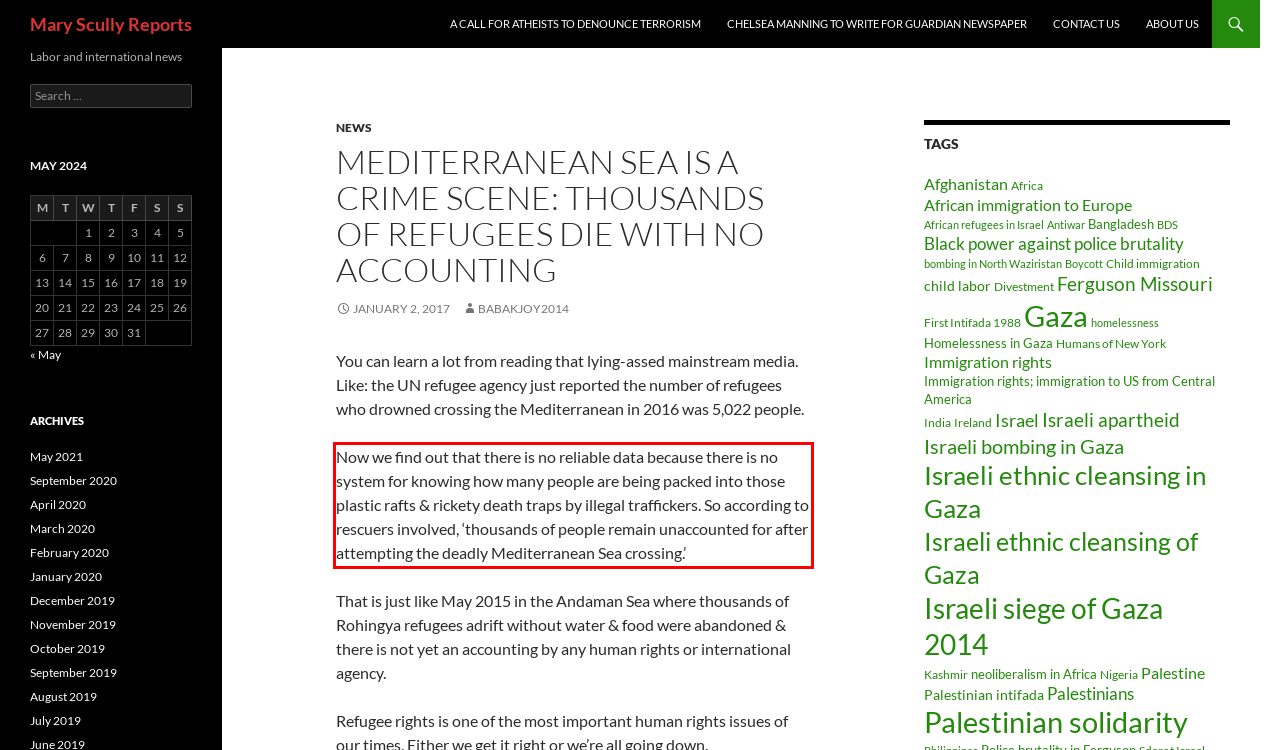With the given screenshot of a webpage, locate the red rectangle bounding box and extract the text content using OCR.

Now we find out that there is no reliable data because there is no system for knowing how many people are being packed into those plastic rafts & rickety death traps by illegal traffickers. So according to rescuers involved, ‘thousands of people remain unaccounted for after attempting the deadly Mediterranean Sea crossing.’